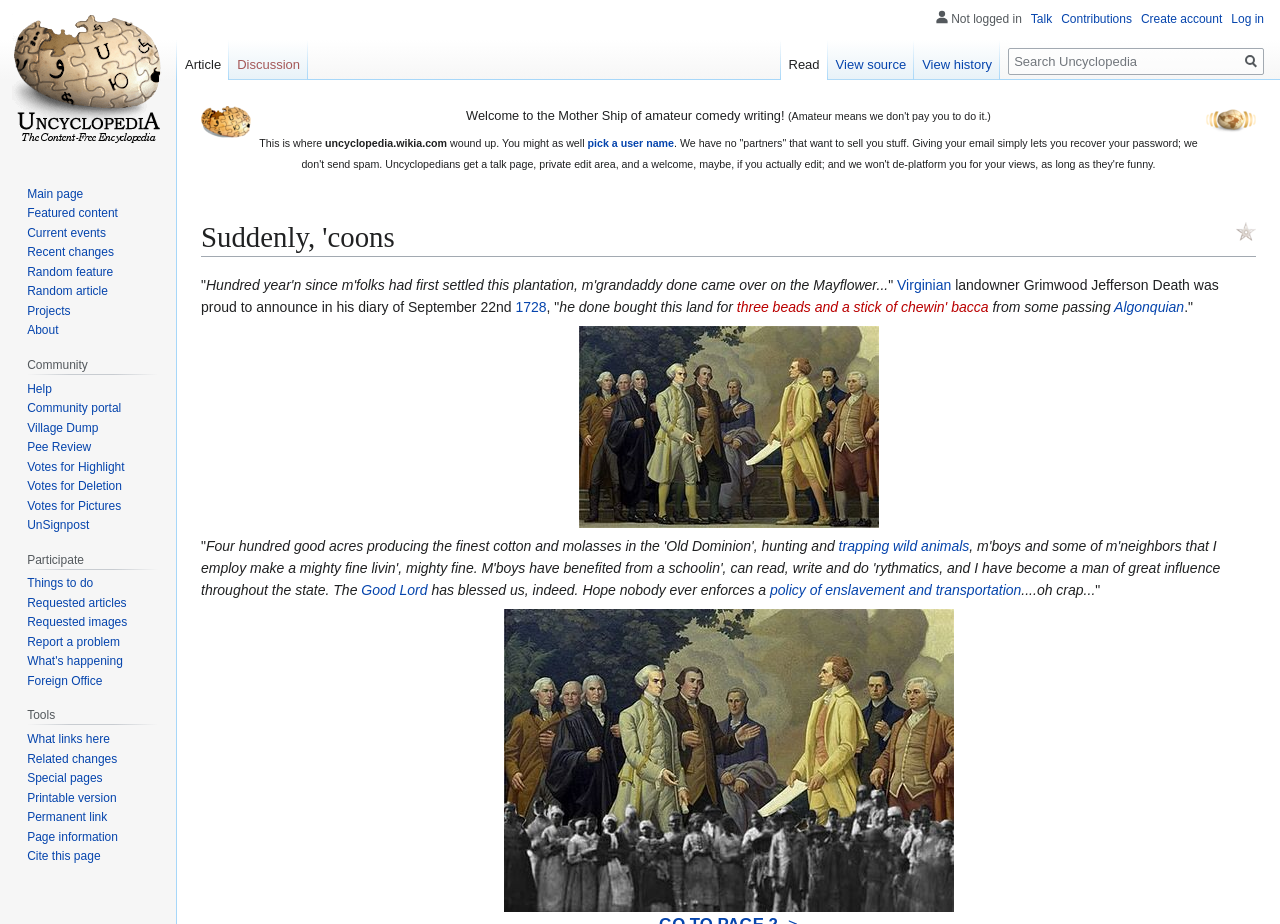Specify the bounding box coordinates for the region that must be clicked to perform the given instruction: "Visit Atlanta".

None